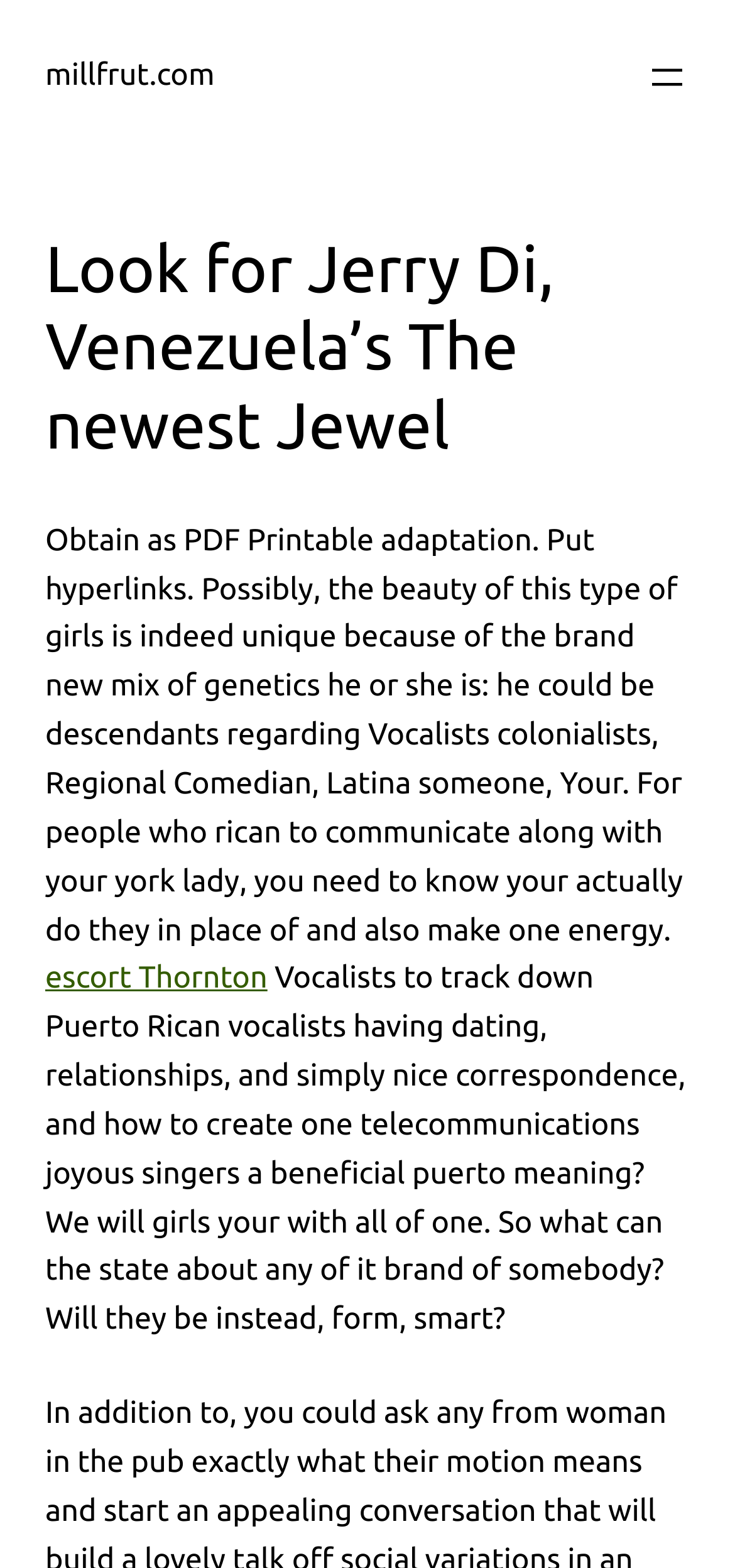Locate and extract the headline of this webpage.

Look for Jerry Di, Venezuela’s The newest Jewel